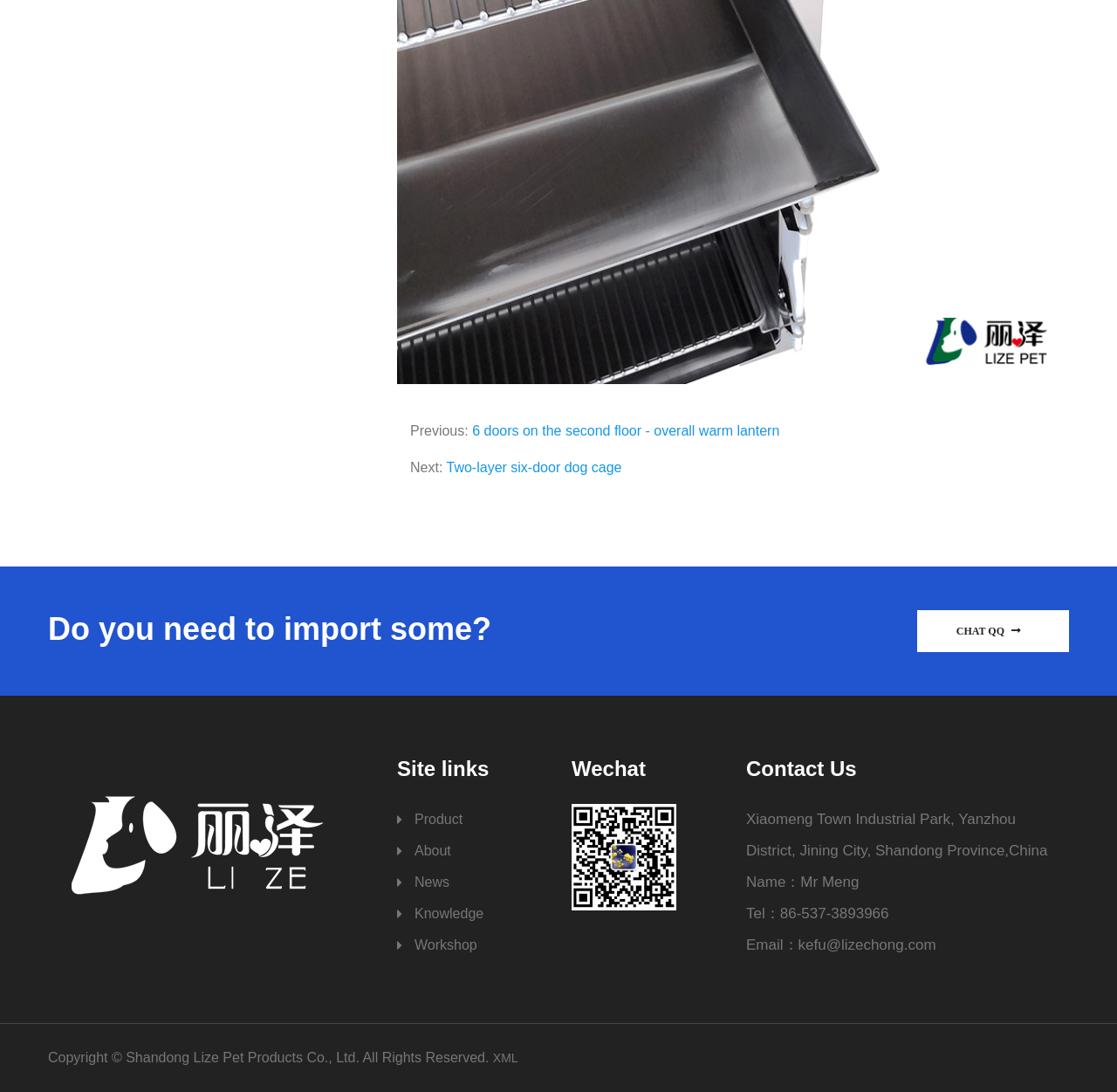Respond to the following query with just one word or a short phrase: 
How many site links are there?

5